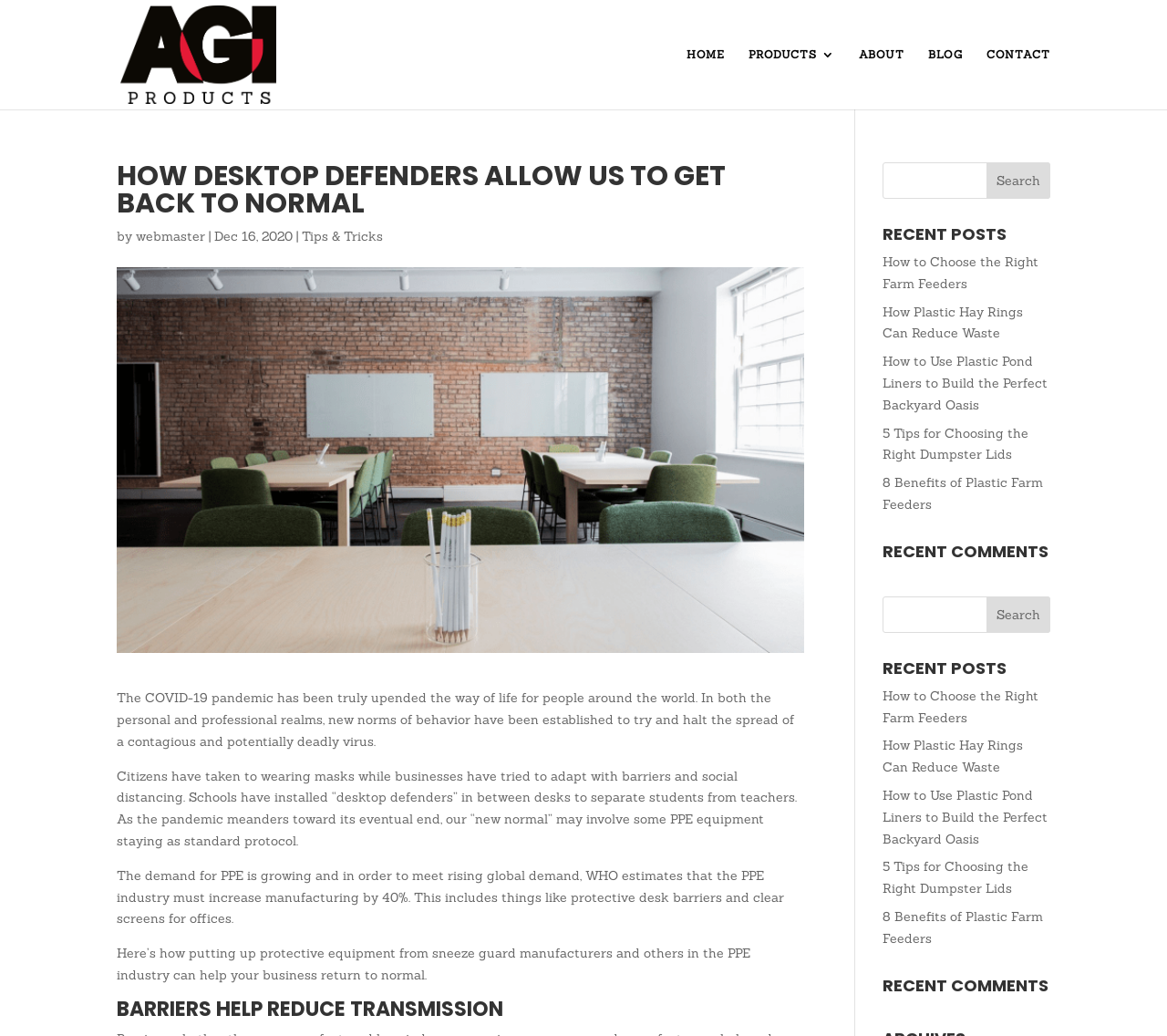Can you find the bounding box coordinates for the element that needs to be clicked to execute this instruction: "Click on the 'CONTACT' link"? The coordinates should be given as four float numbers between 0 and 1, i.e., [left, top, right, bottom].

[0.845, 0.047, 0.9, 0.106]